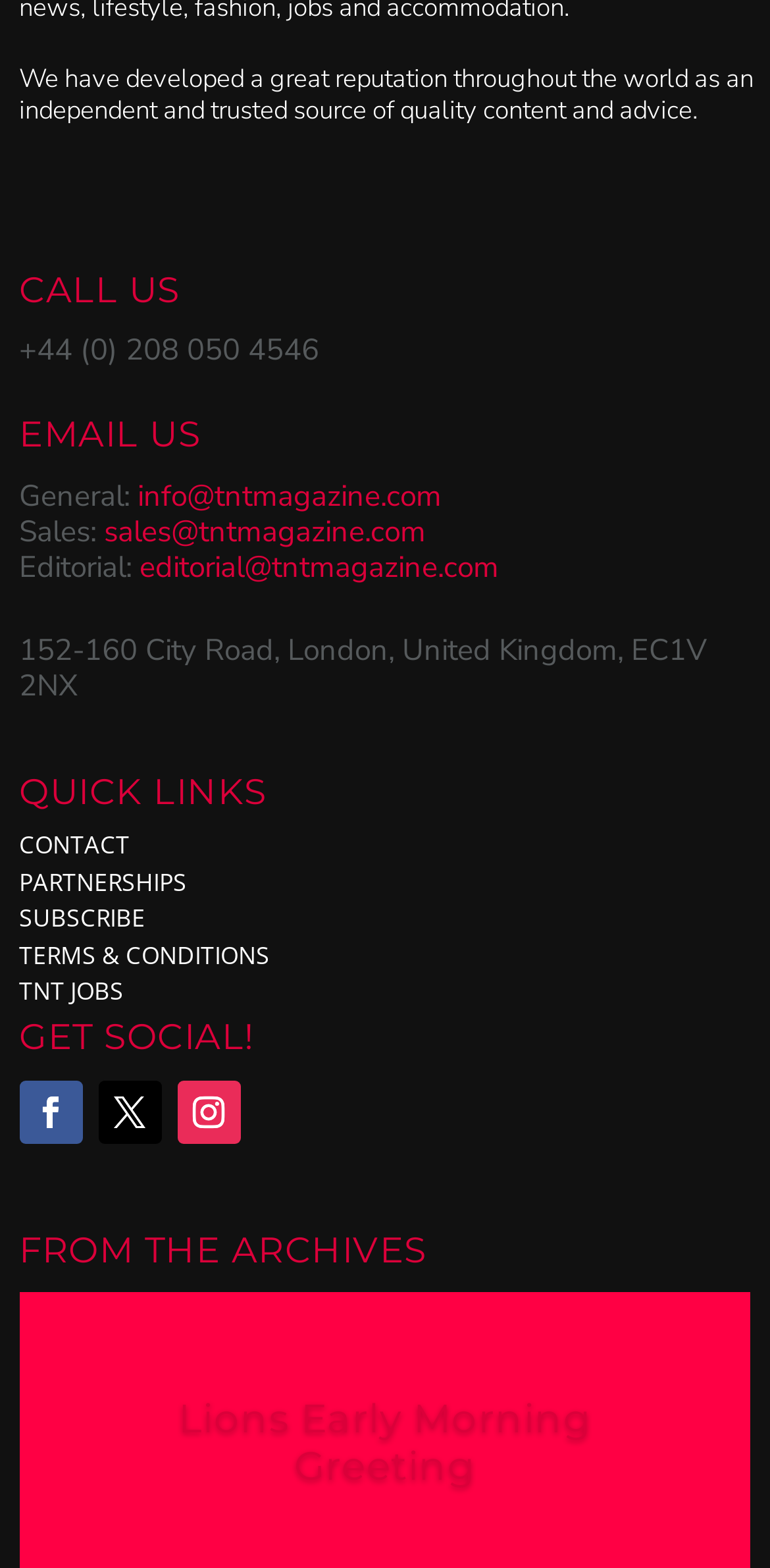Identify the bounding box coordinates for the element you need to click to achieve the following task: "Call the phone number". Provide the bounding box coordinates as four float numbers between 0 and 1, in the form [left, top, right, bottom].

[0.025, 0.211, 0.415, 0.236]